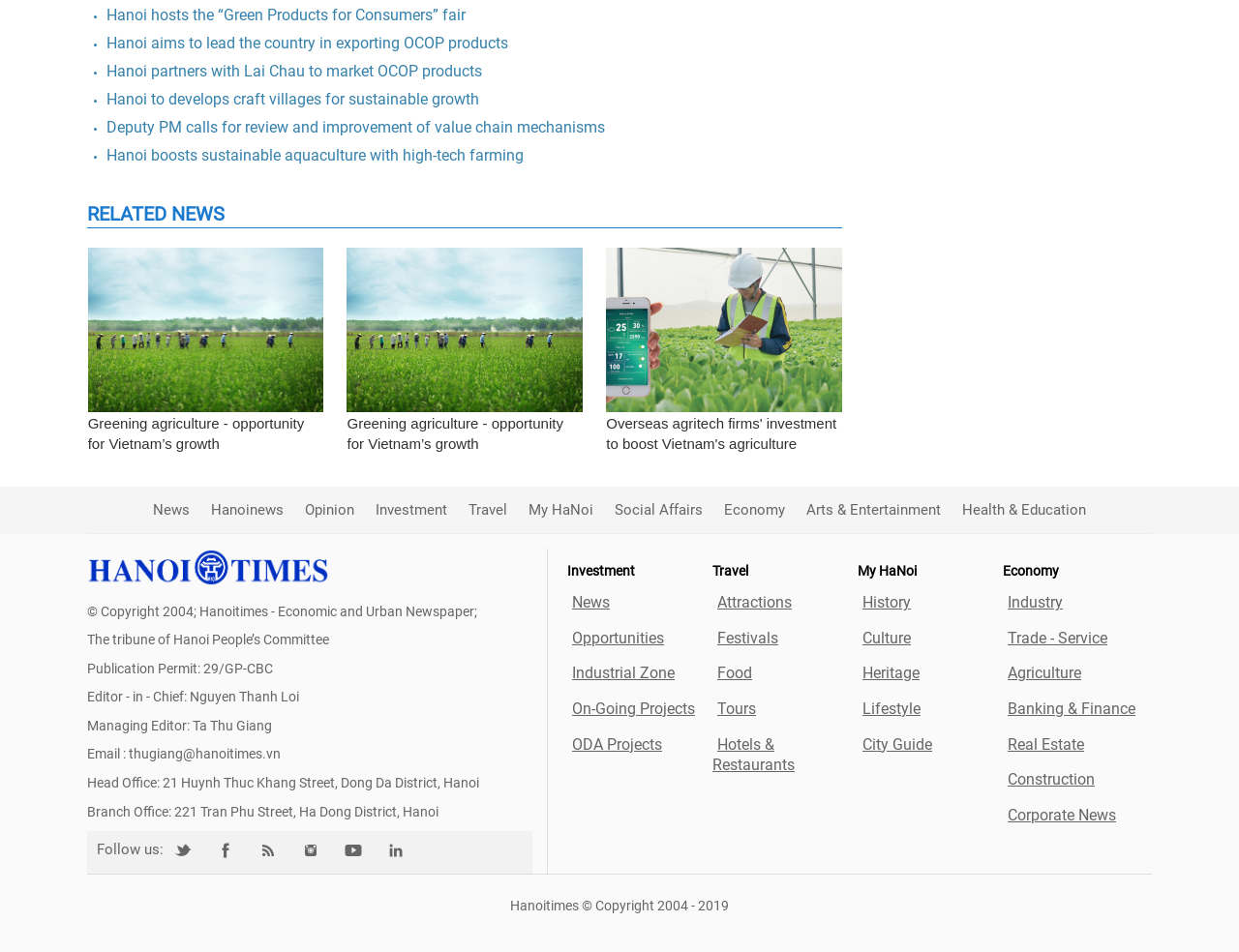What is the position of the link 'On-Going Projects'?
Using the image, respond with a single word or phrase.

Fourth